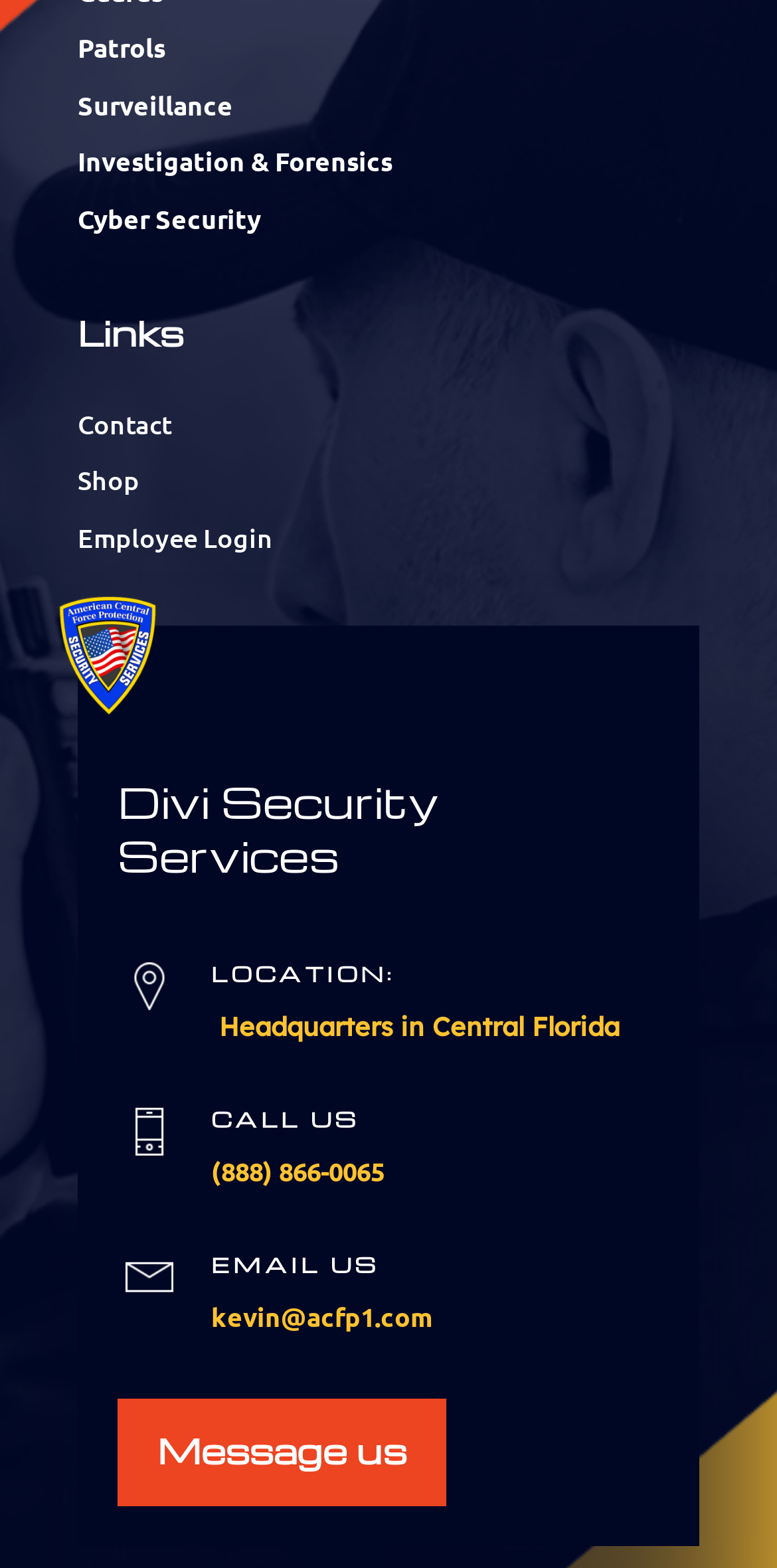Please provide the bounding box coordinate of the region that matches the element description: Cyber Security. Coordinates should be in the format (top-left x, top-left y, bottom-right x, bottom-right y) and all values should be between 0 and 1.

[0.1, 0.128, 0.336, 0.15]